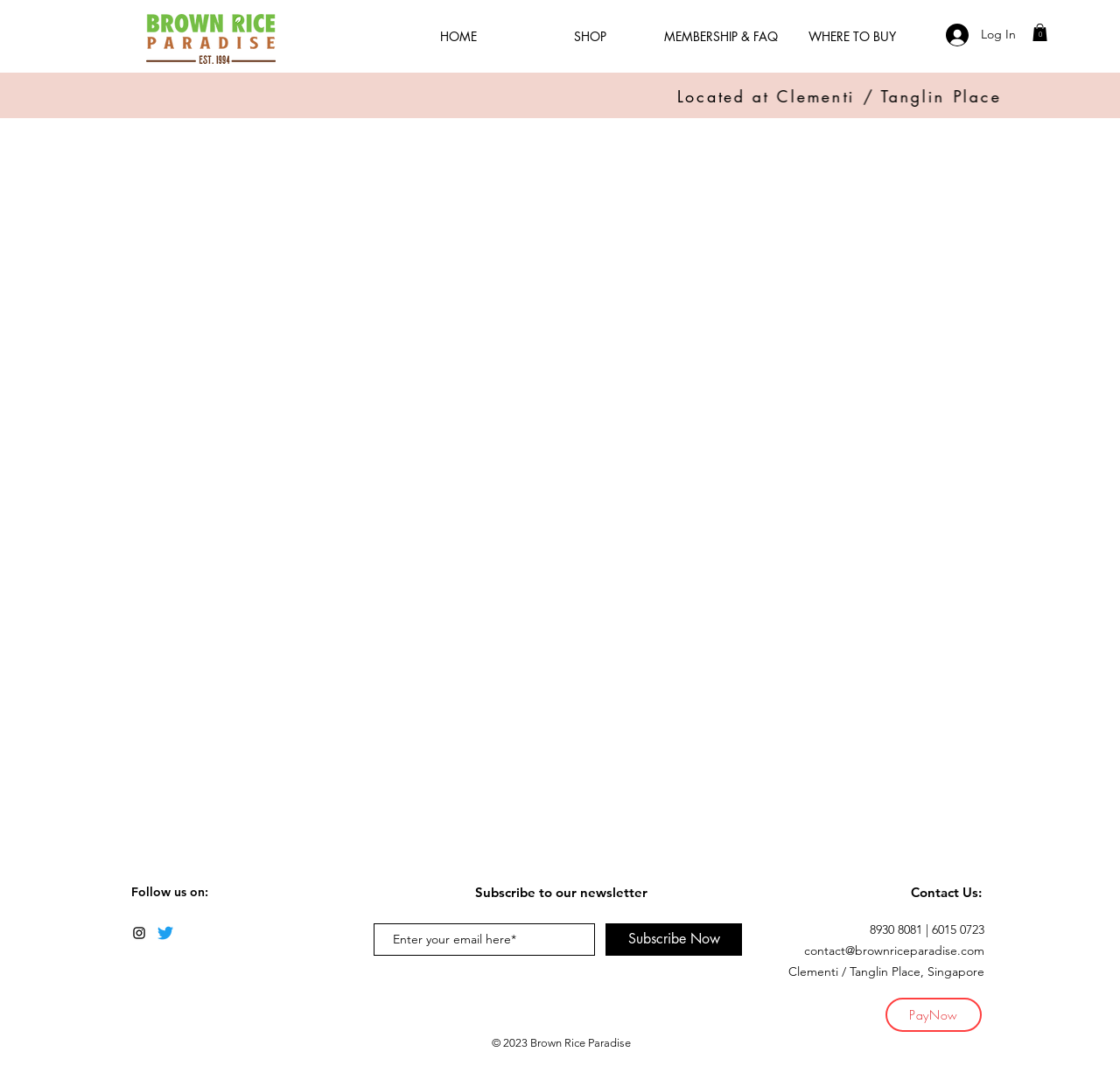Please answer the following query using a single word or phrase: 
What is the name of the protein and fiber bar?

Chocolate Almond Brownie